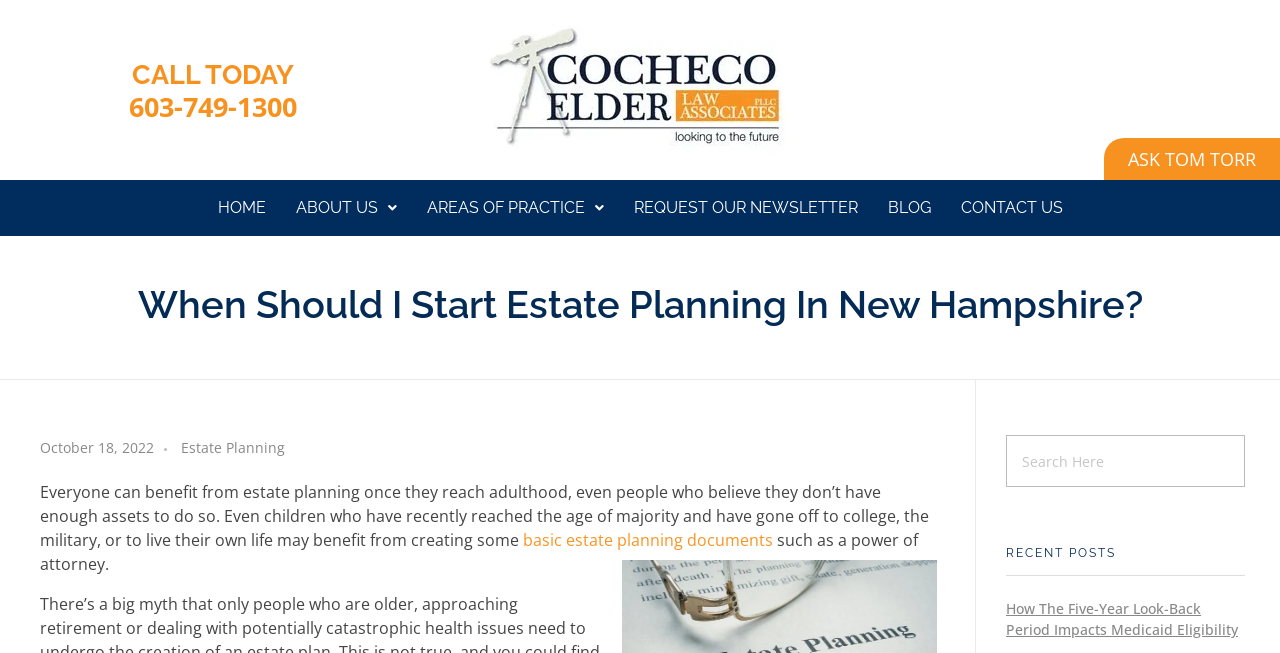Please locate the bounding box coordinates of the element that should be clicked to achieve the given instruction: "Call today".

[0.008, 0.093, 0.326, 0.134]